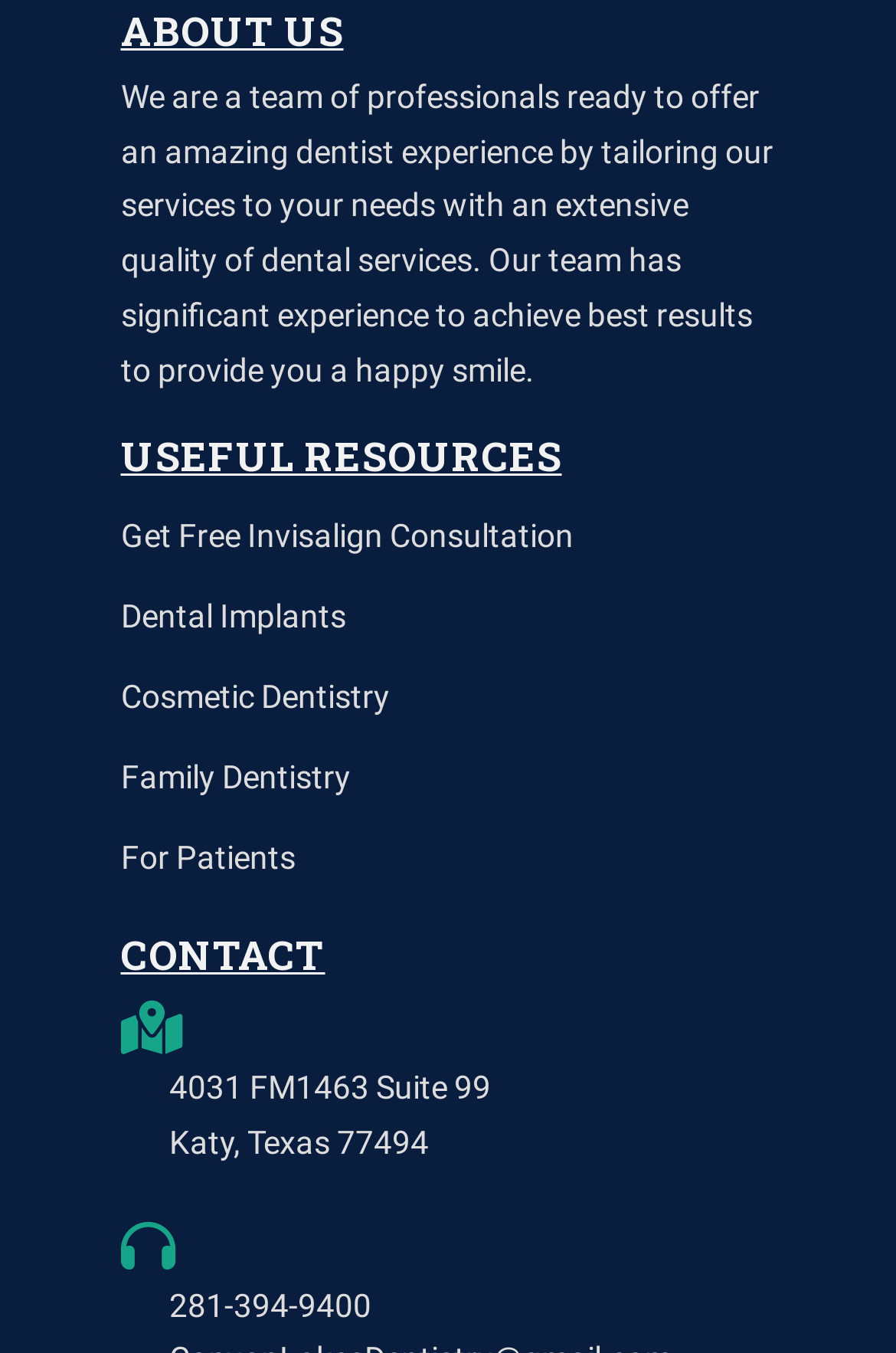Please find the bounding box coordinates (top-left x, top-left y, bottom-right x, bottom-right y) in the screenshot for the UI element described as follows: Family Dentistry

[0.135, 0.56, 0.391, 0.587]